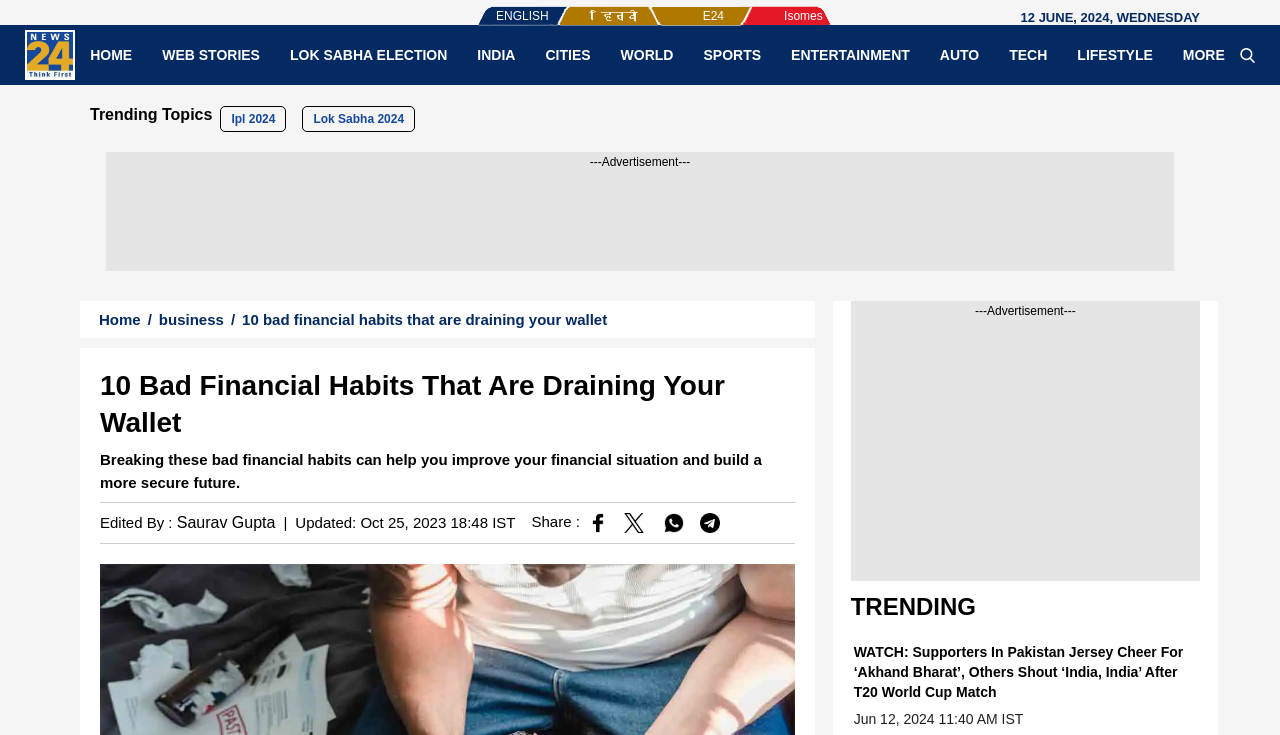Find the bounding box coordinates of the element to click in order to complete the given instruction: "Click on the 'LIFESTYLE' link."

[0.83, 0.062, 0.912, 0.087]